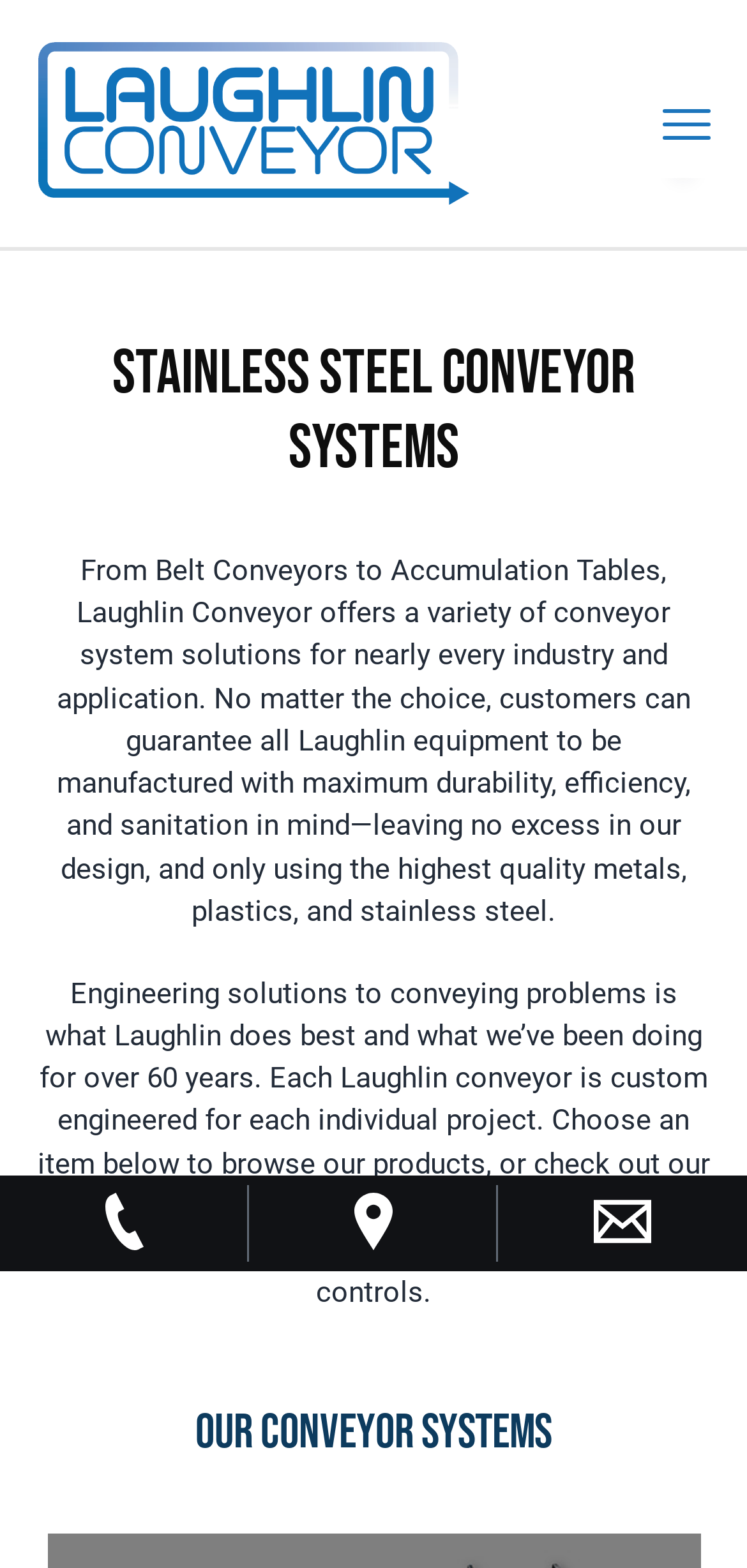From the given element description: "Laughlin Conveyor", find the bounding box for the UI element. Provide the coordinates as four float numbers between 0 and 1, in the order [left, top, right, bottom].

[0.05, 0.128, 0.327, 0.152]